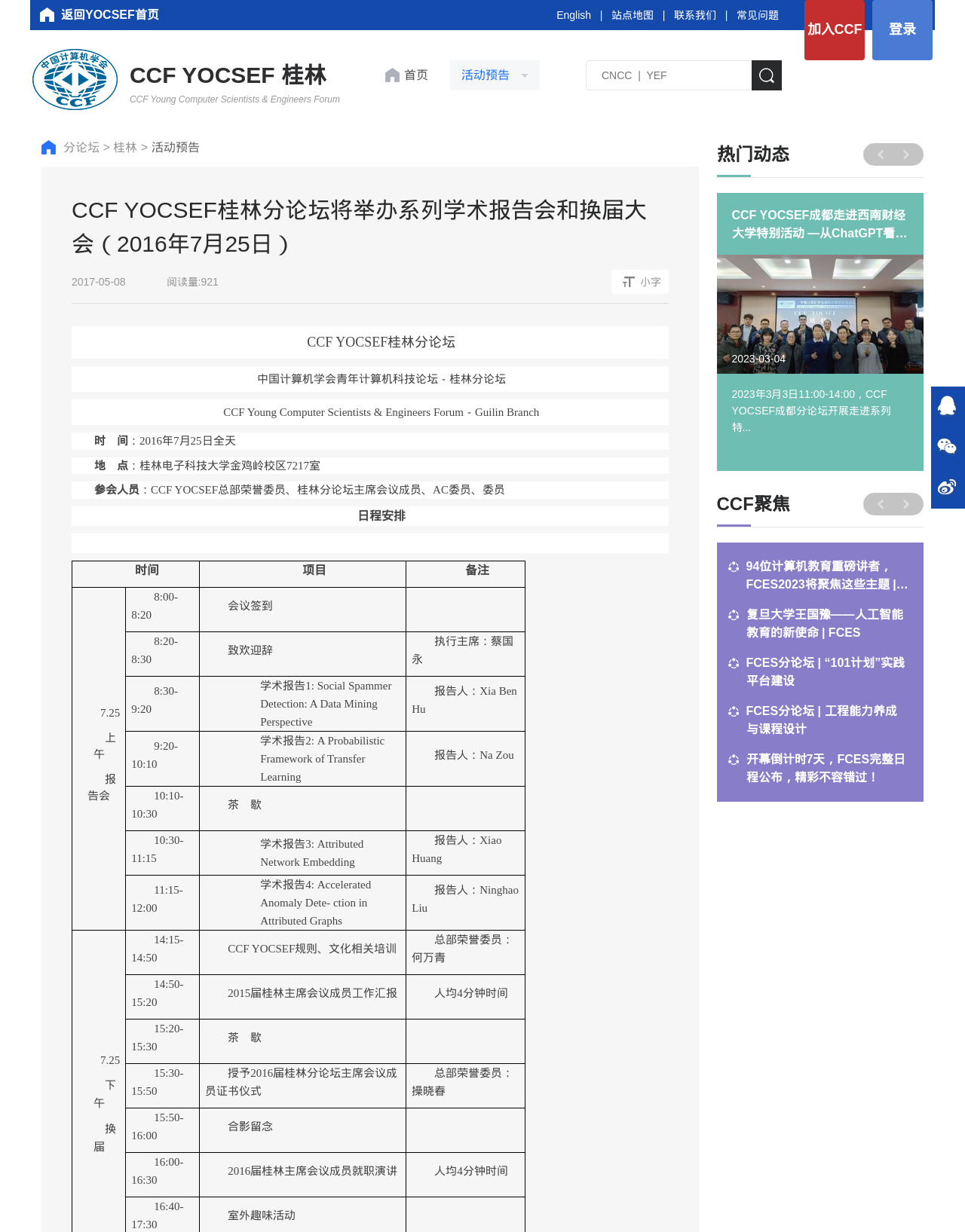Please find the bounding box coordinates of the section that needs to be clicked to achieve this instruction: "Click the 'English' link".

[0.577, 0.007, 0.613, 0.017]